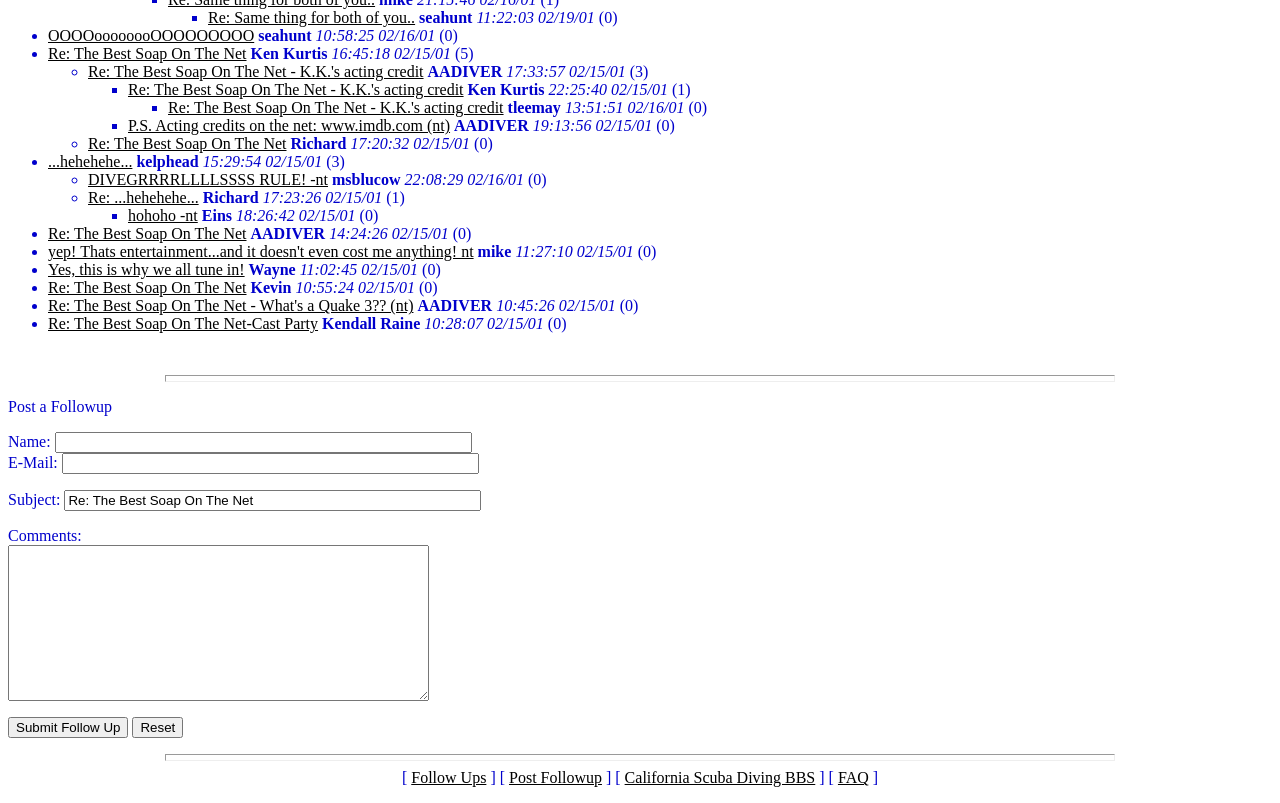Predict the bounding box coordinates of the UI element that matches this description: "California Scuba Diving BBS". The coordinates should be in the format [left, top, right, bottom] with each value between 0 and 1.

[0.488, 0.958, 0.637, 0.979]